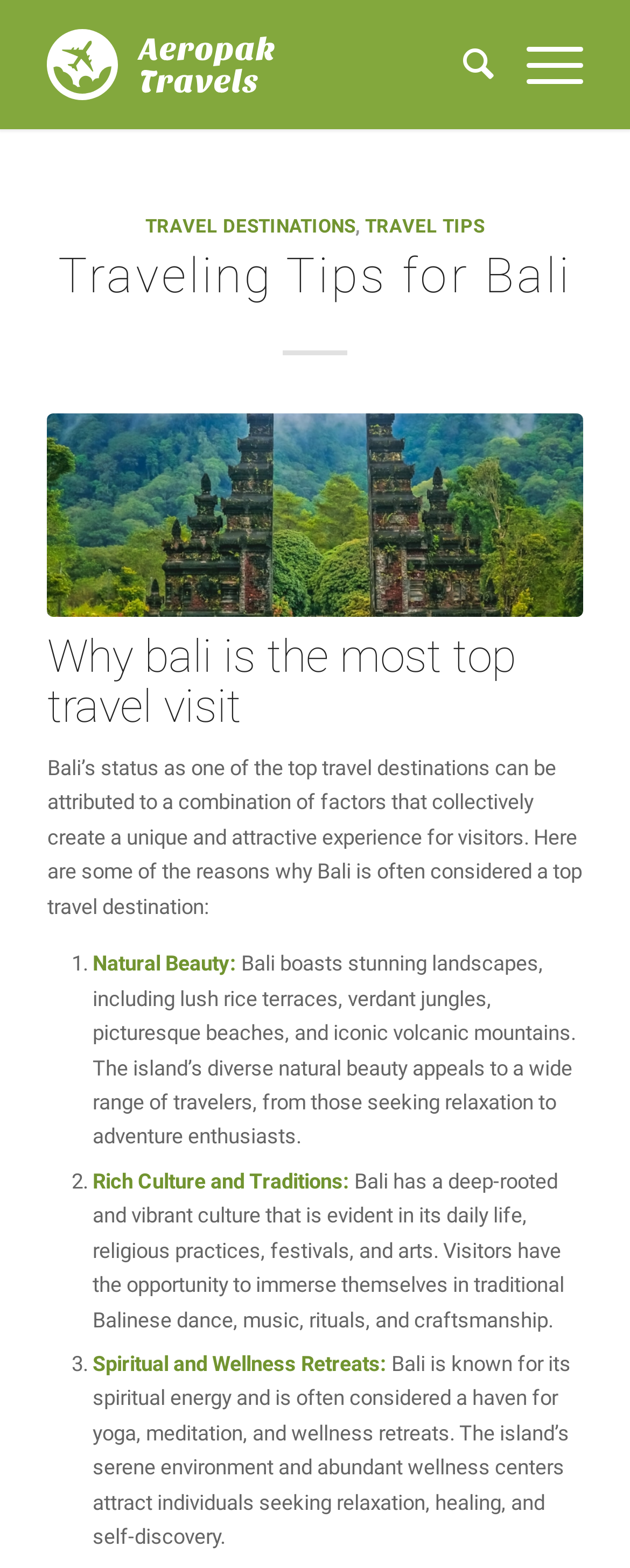What is the main topic of this webpage?
Carefully analyze the image and provide a detailed answer to the question.

The main topic of this webpage is 'Traveling Tips for Bali' as indicated by the heading 'Traveling Tips for Bali' and the content of the webpage which discusses the reasons why Bali is a top travel destination.